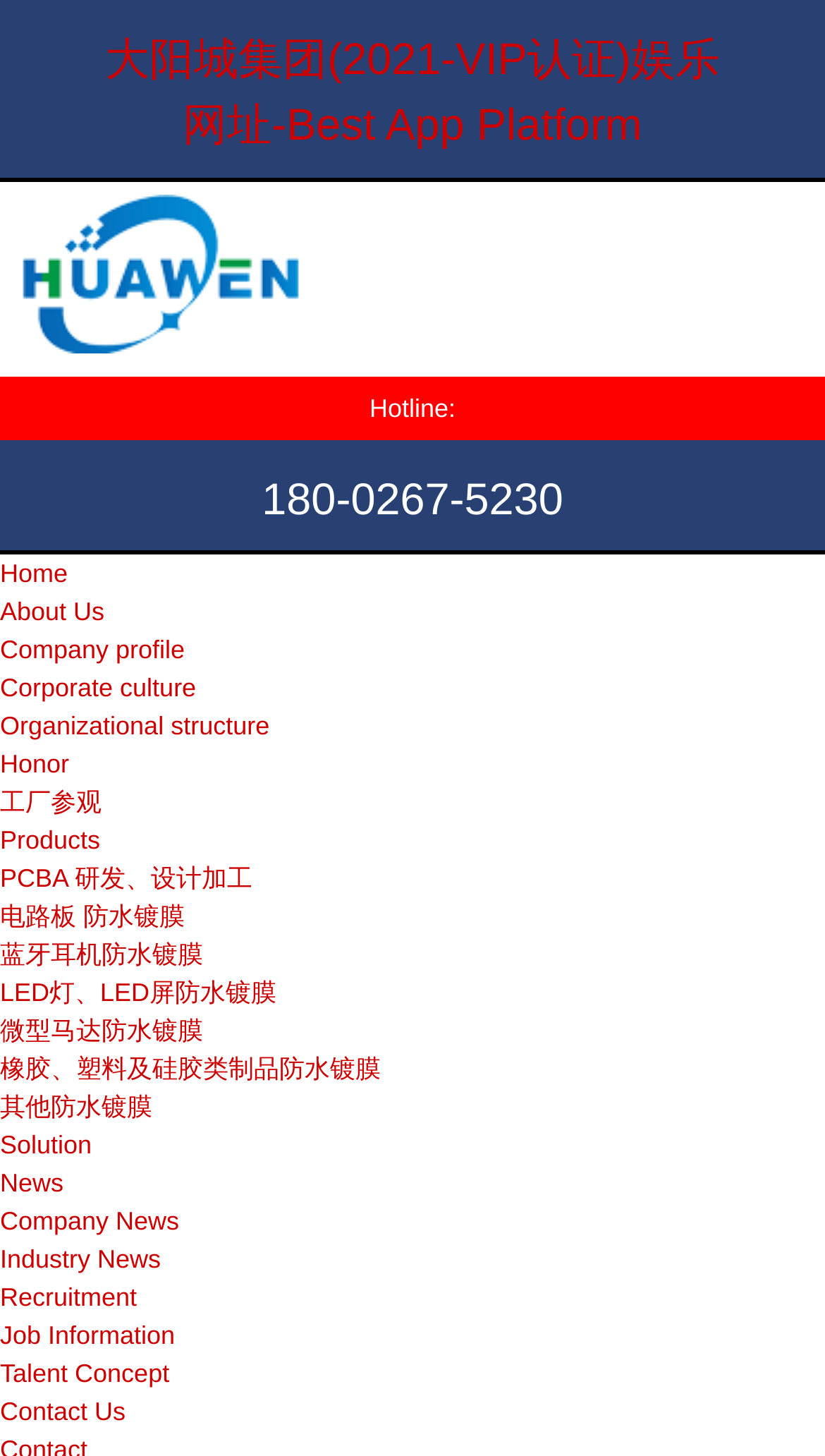How can I contact the company?
Provide an in-depth and detailed explanation in response to the question.

I found the 'Contact Us' link, which is a common way for companies to provide contact information, such as email, phone number, or address.